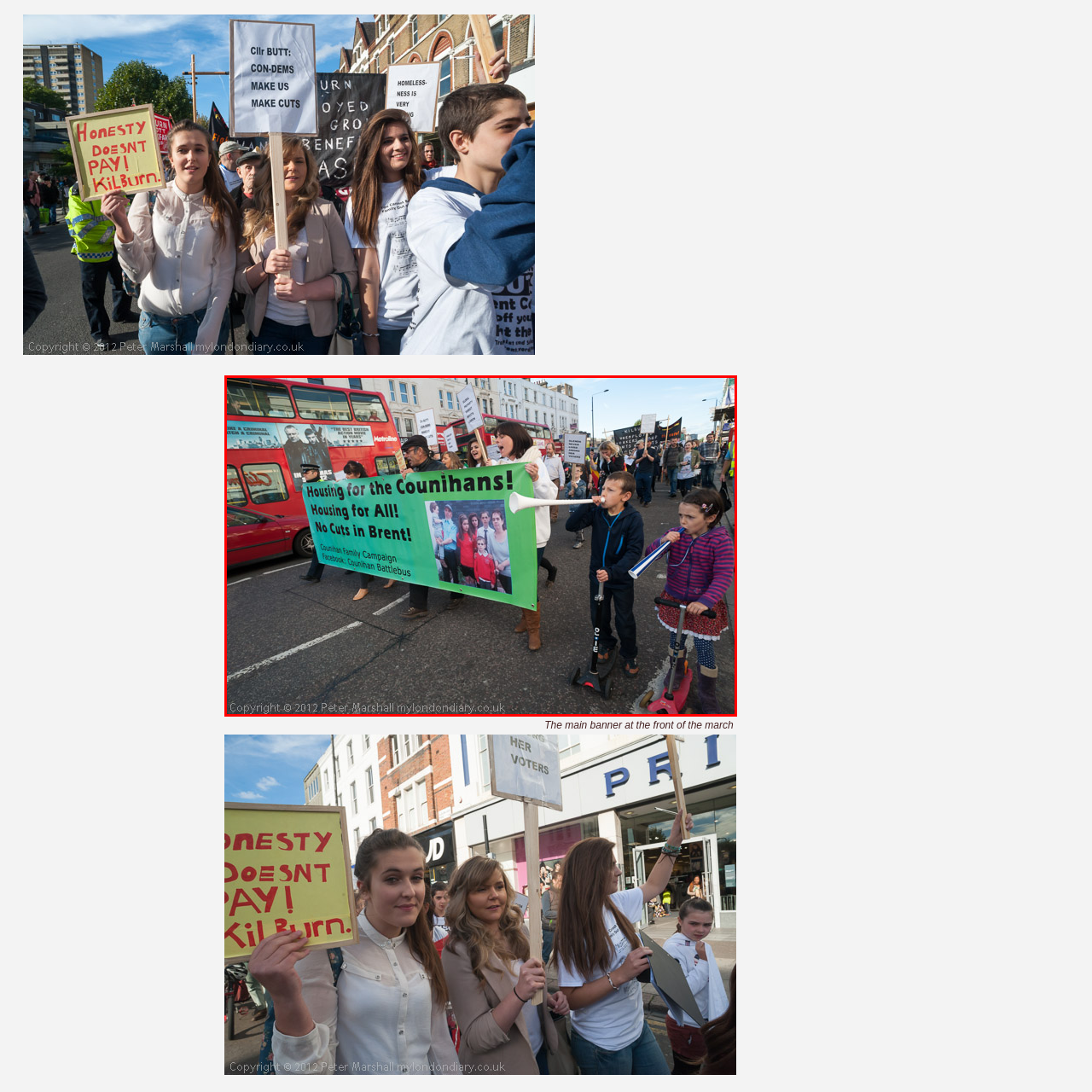What is the young boy holding?
Focus on the red-bounded area of the image and reply with one word or a short phrase.

A noisy horn